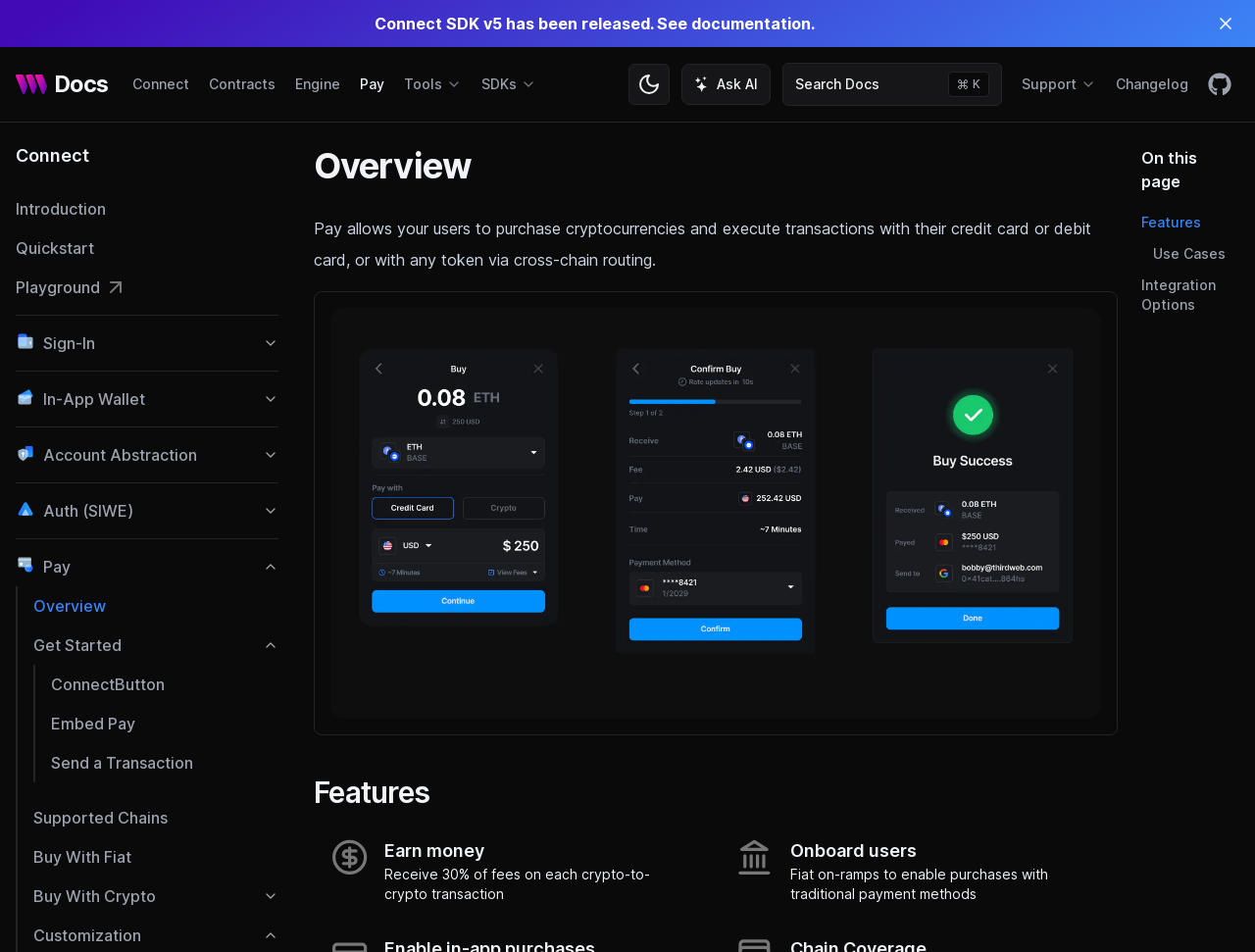What is the 'Get Started' button for?
Using the screenshot, give a one-word or short phrase answer.

To start using Pay